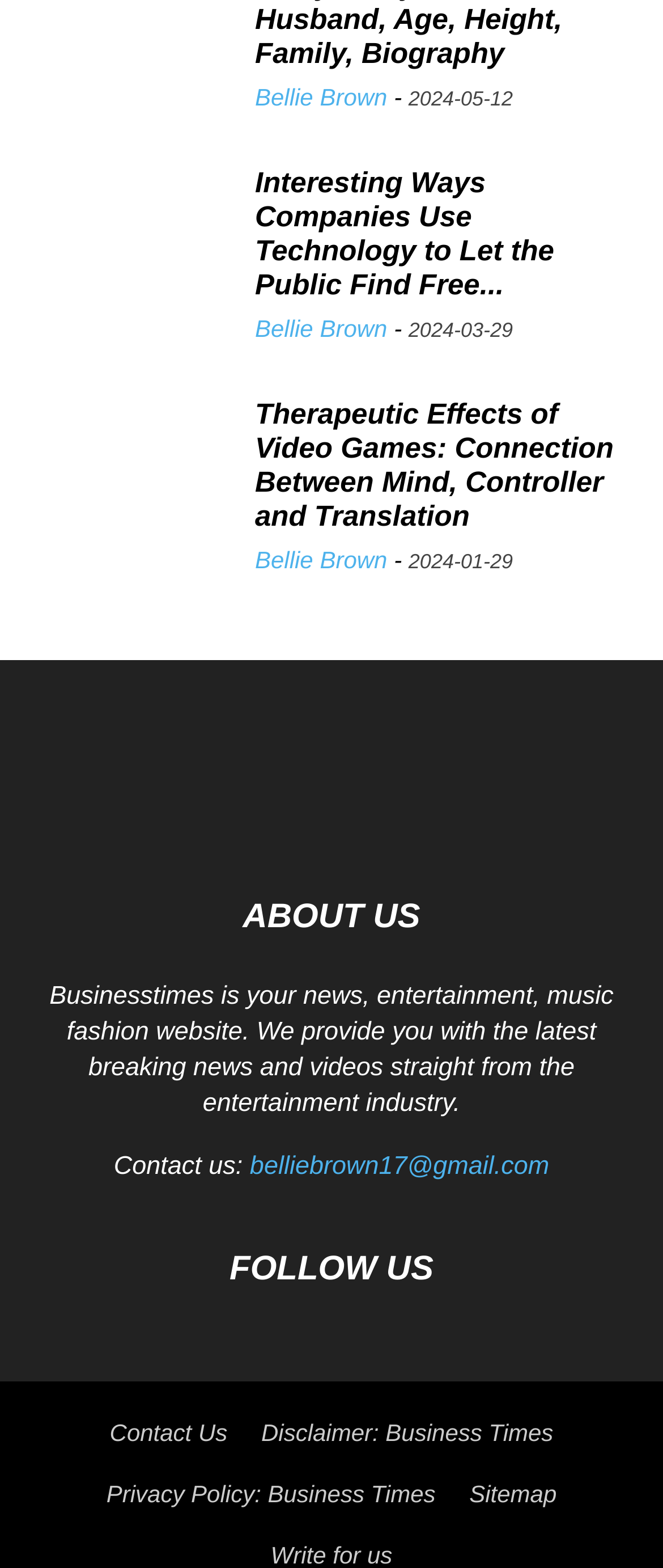How many social media links are there in the 'FOLLOW US' section?
Please describe in detail the information shown in the image to answer the question.

I looked at the 'FOLLOW US' section of the webpage, but it does not specify the number of social media links. It only has a heading 'FOLLOW US' without any links or icons.